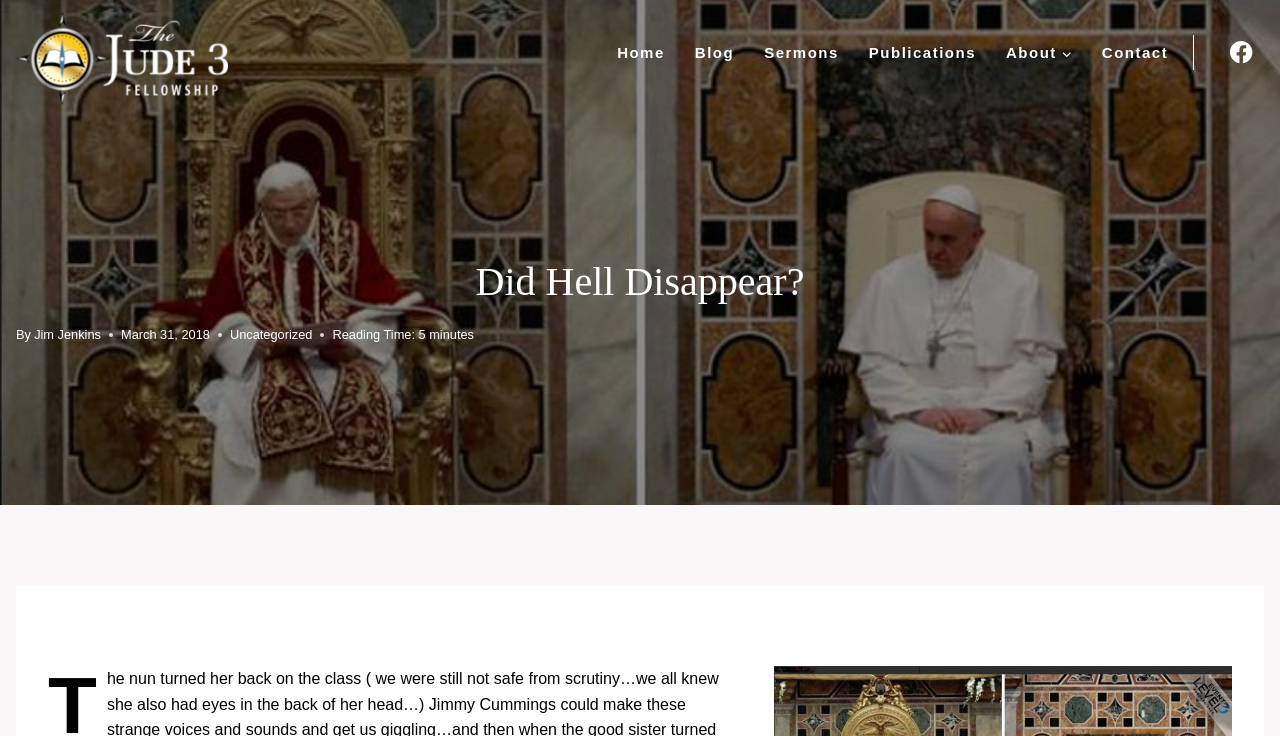Please determine the bounding box coordinates for the UI element described here. Use the format (top-left x, top-left y, bottom-right x, bottom-right y) with values bounded between 0 and 1: Contact

[0.849, 0.021, 0.924, 0.121]